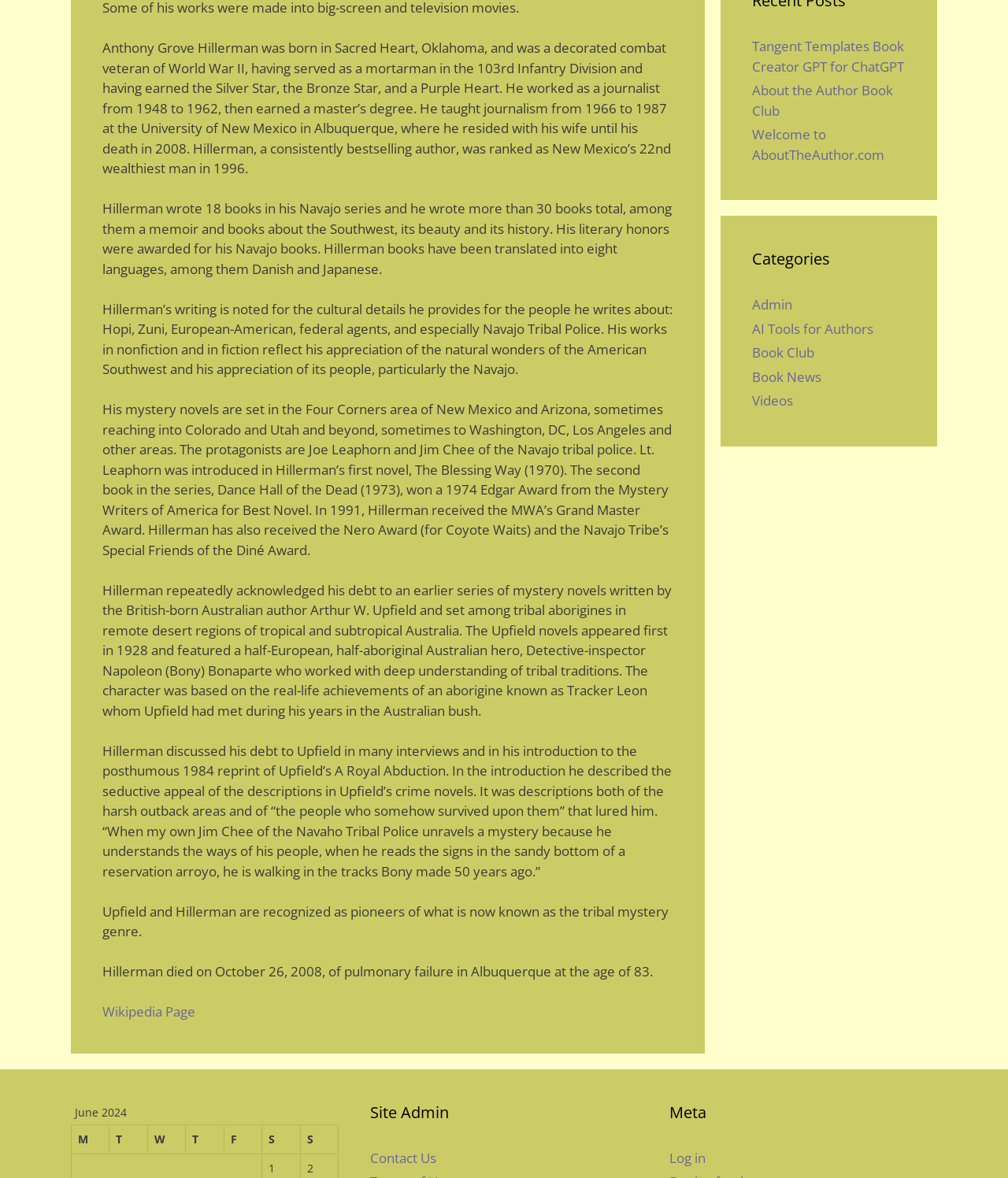From the screenshot, find the bounding box of the UI element matching this description: "Book News". Supply the bounding box coordinates in the form [left, top, right, bottom], each a float between 0 and 1.

[0.746, 0.312, 0.815, 0.327]